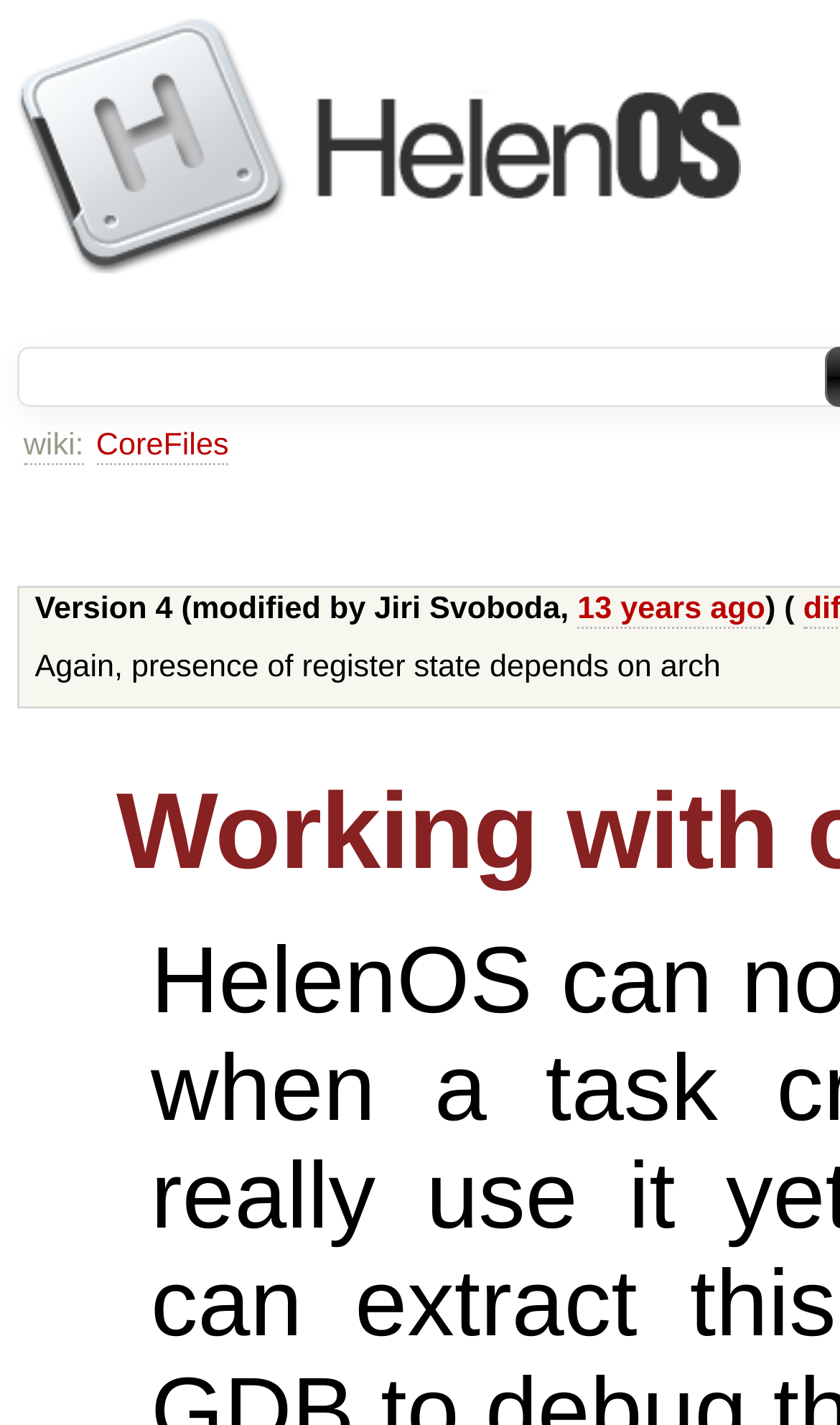Given the element description CoreFiles, identify the bounding box coordinates for the UI element on the webpage screenshot. The format should be (top-left x, top-left y, bottom-right x, bottom-right y), with values between 0 and 1.

[0.114, 0.301, 0.272, 0.327]